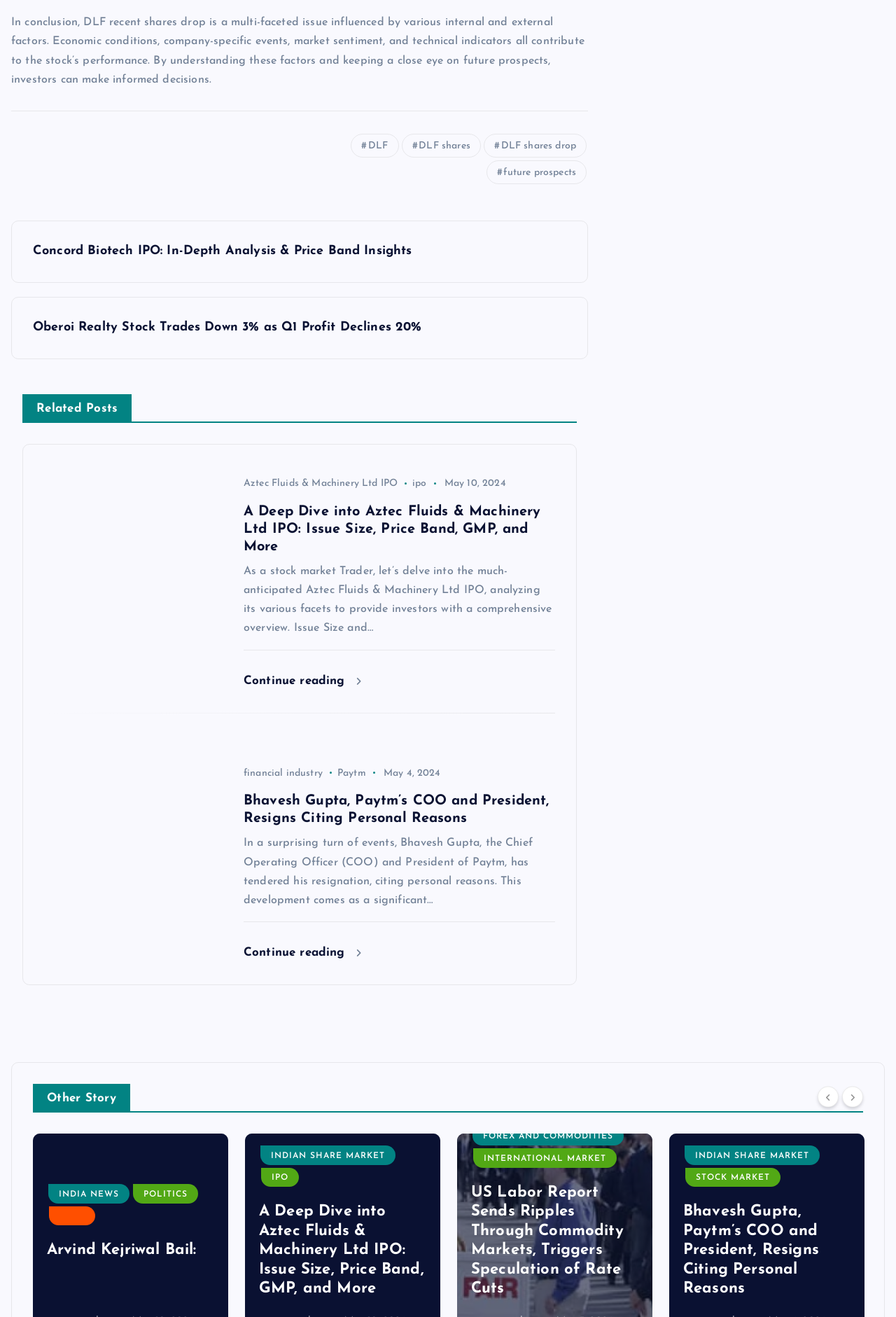Respond to the following question using a concise word or phrase: 
Who is the COO and President of Paytm?

Bhavesh Gupta